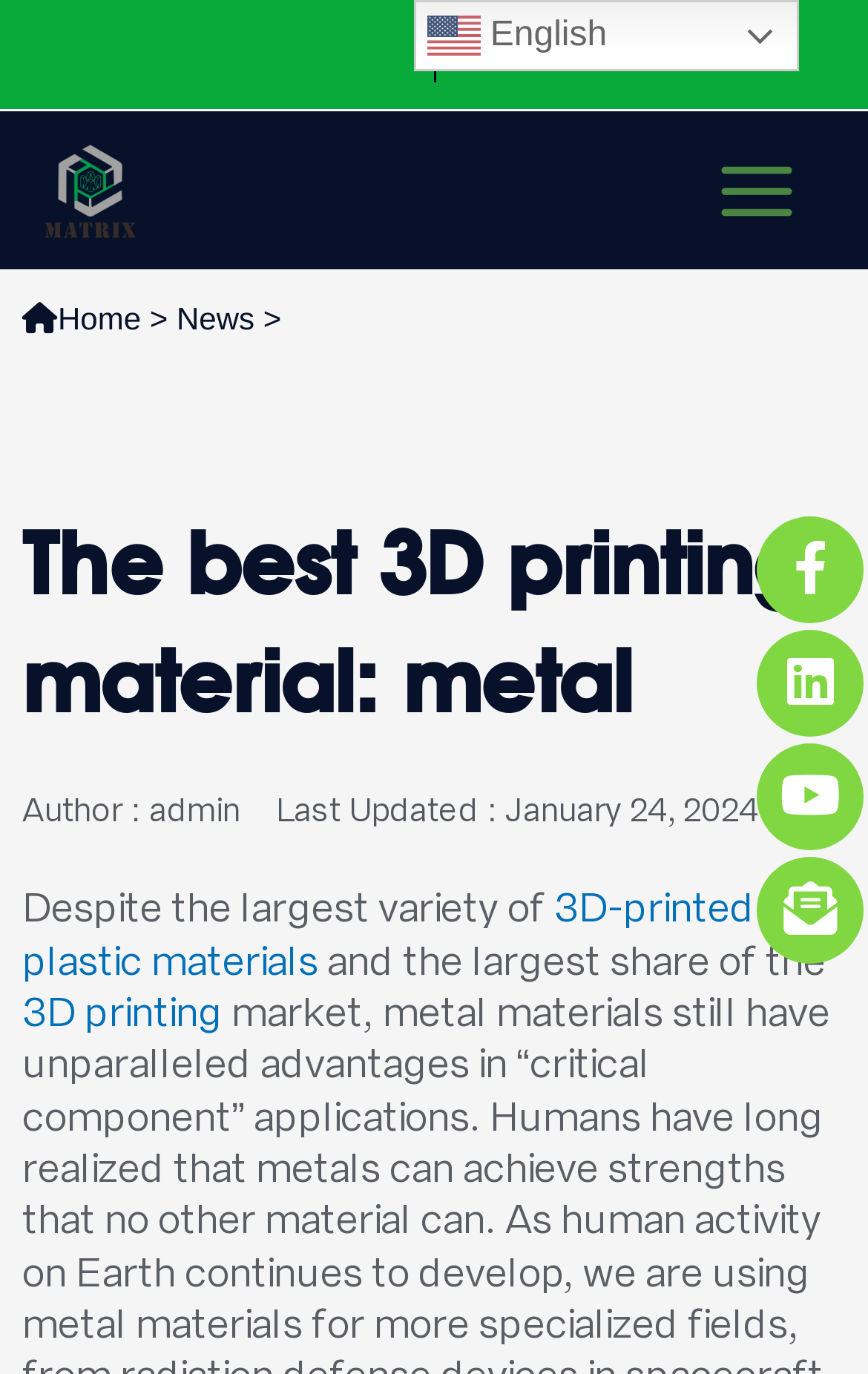Identify and provide the main heading of the webpage.

The best 3D printing material: metal